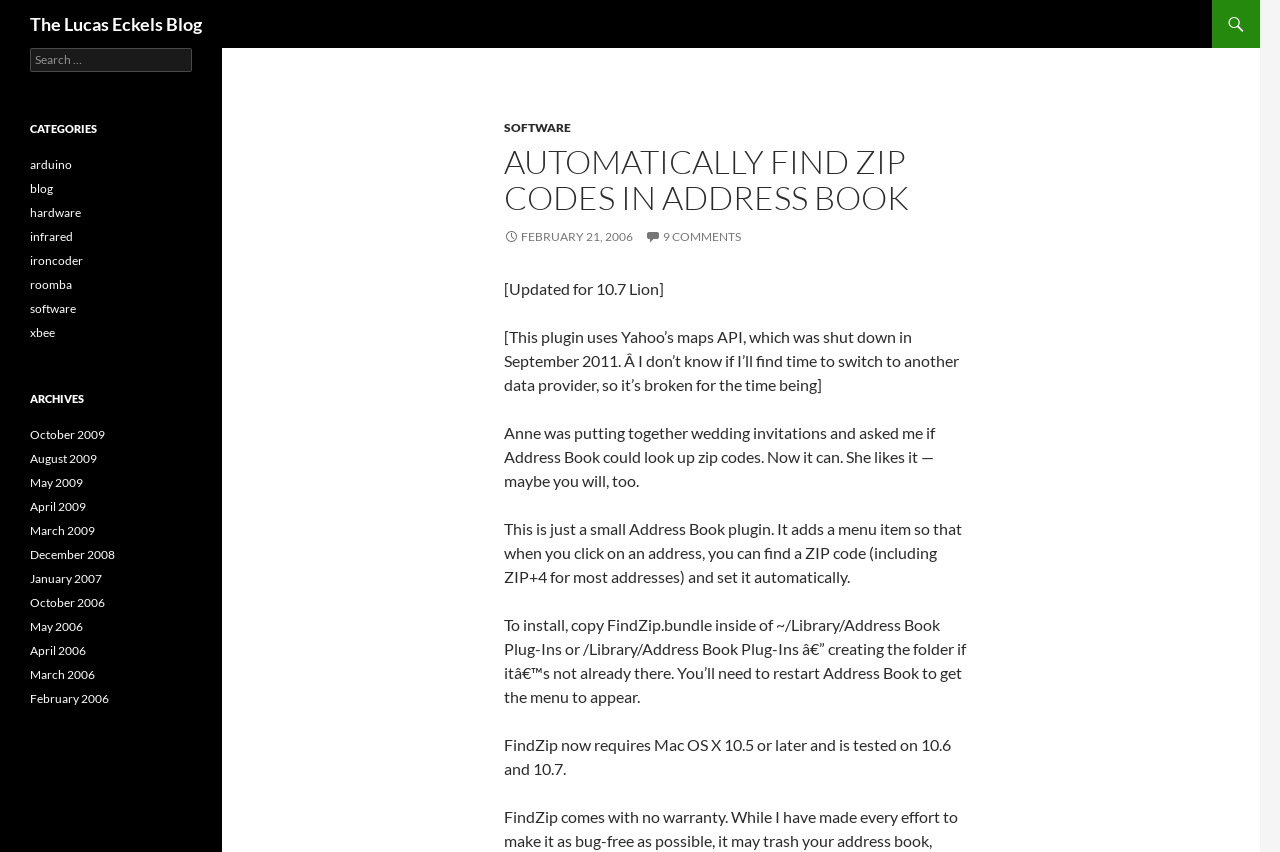Can you identify the bounding box coordinates of the clickable region needed to carry out this instruction: 'View February 2006 archives'? The coordinates should be four float numbers within the range of 0 to 1, stated as [left, top, right, bottom].

[0.023, 0.811, 0.085, 0.829]